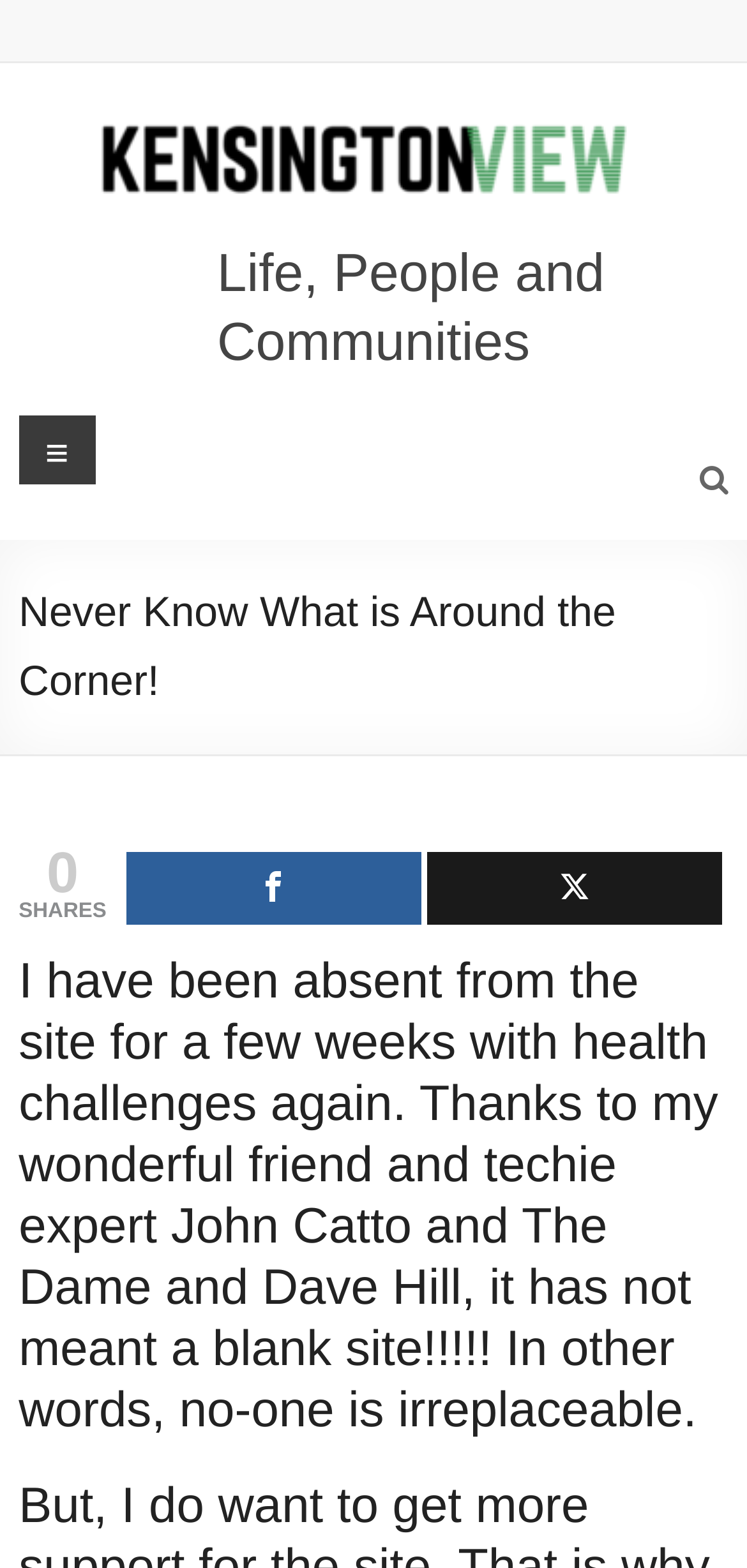Who helped the author with the website?
Please give a detailed and elaborate answer to the question.

I read the heading element that mentions the author's absence and found the text 'Thanks to my wonderful friend and techie expert John Catto and The Dame and Dave Hill...'. This suggests that John Catto and The Dame and Dave Hill helped the author with the website during their absence.